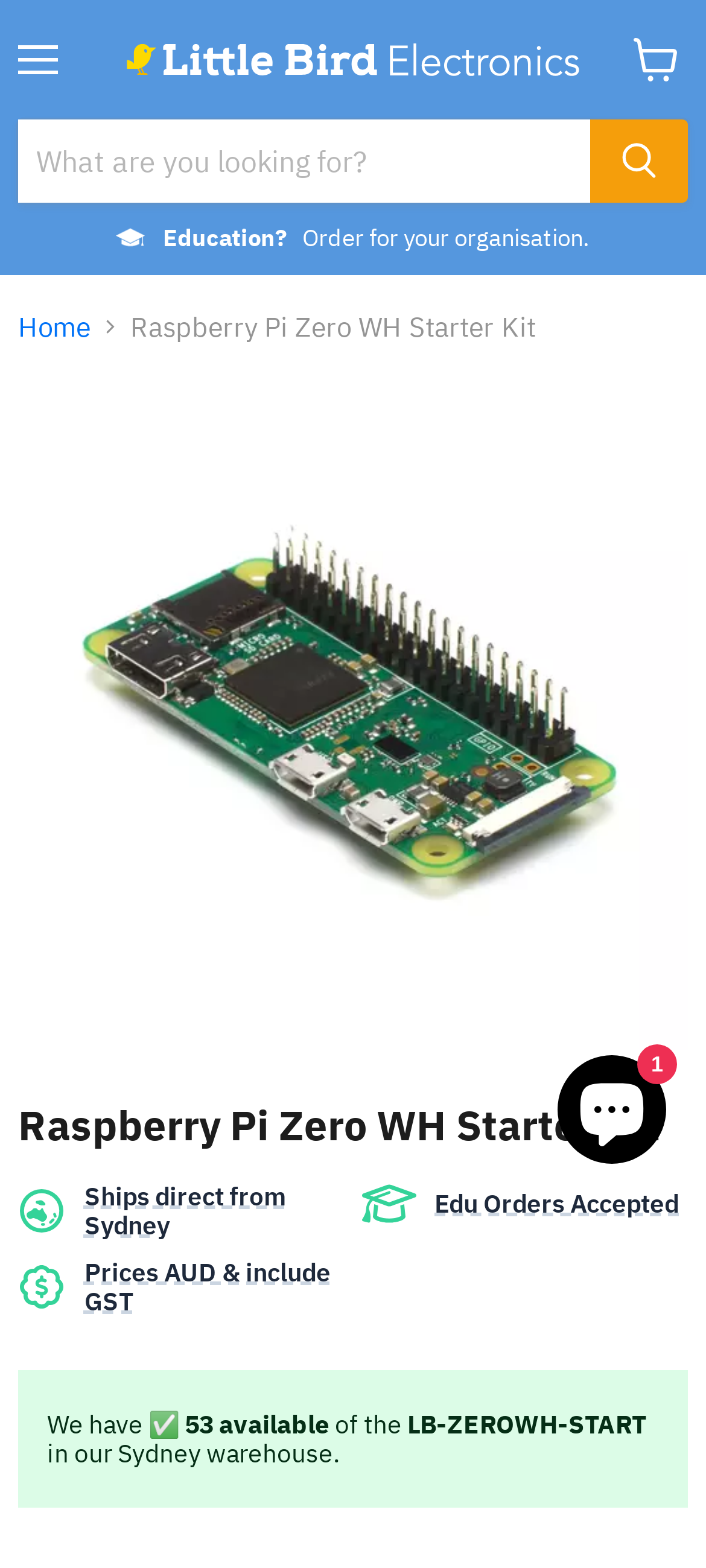Determine the bounding box for the UI element described here: "nH".

None